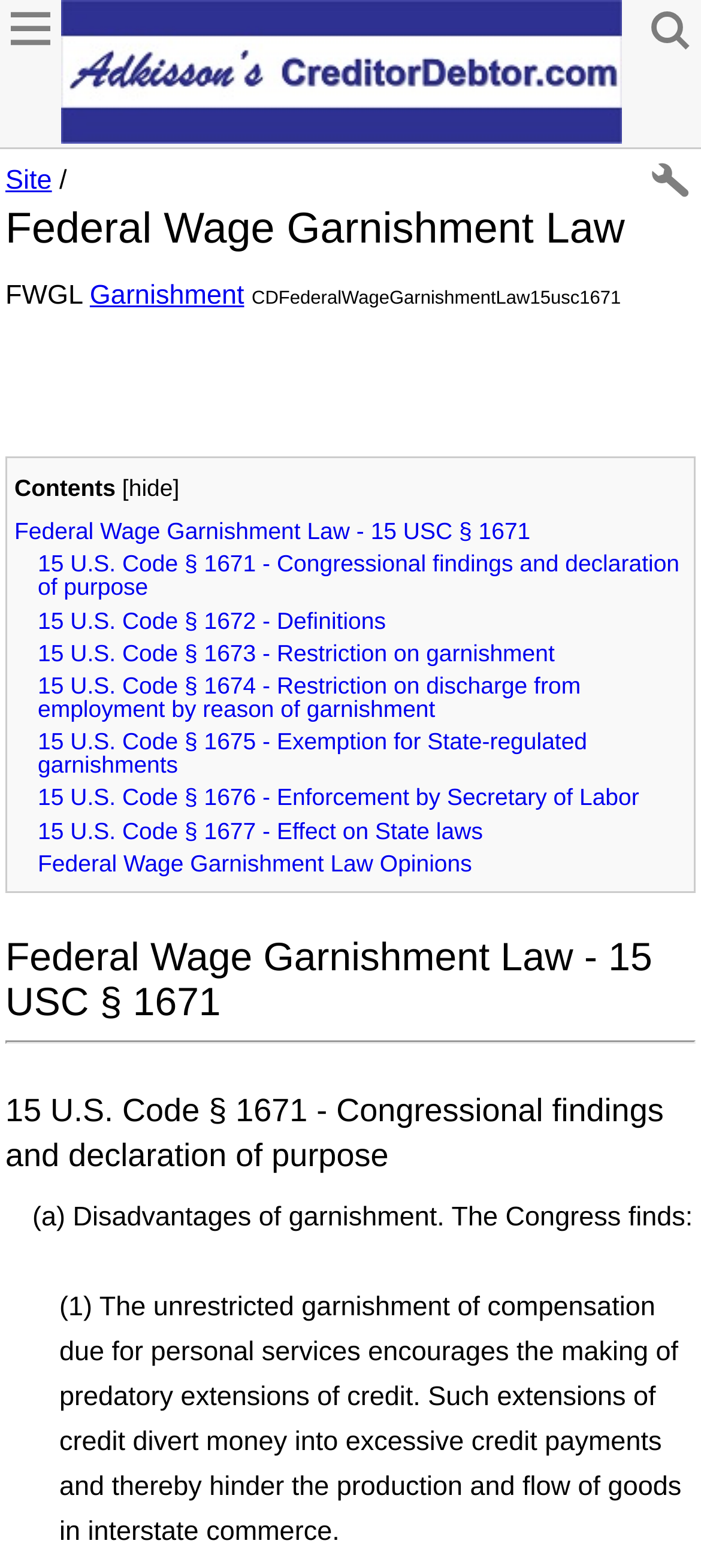Locate the UI element described by alt="CreditorDebtor.com" in the provided webpage screenshot. Return the bounding box coordinates in the format (top-left x, top-left y, bottom-right x, bottom-right y), ensuring all values are between 0 and 1.

[0.087, 0.077, 0.887, 0.096]